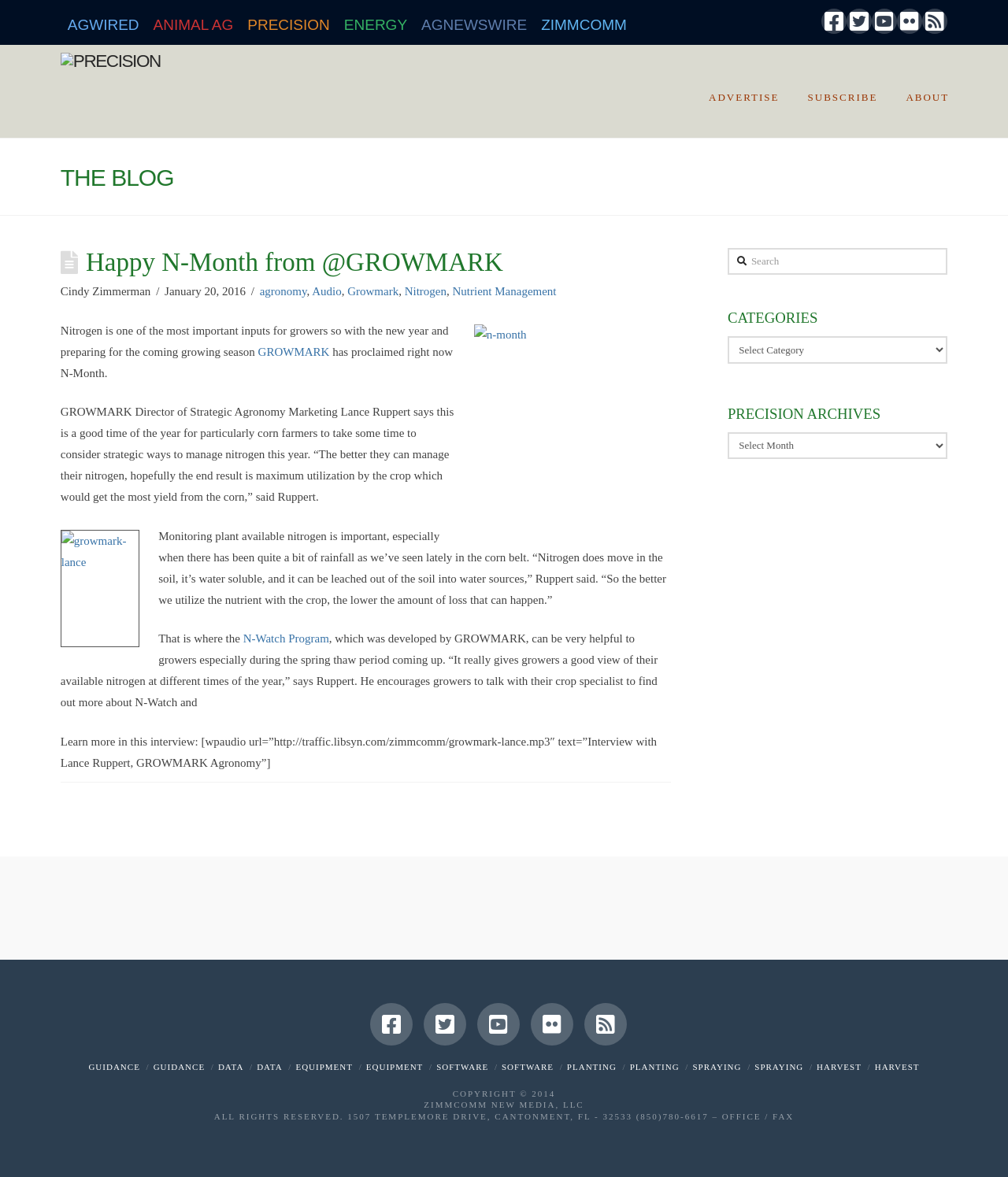Specify the bounding box coordinates of the region I need to click to perform the following instruction: "Check the 'CATEGORIES'". The coordinates must be four float numbers in the range of 0 to 1, i.e., [left, top, right, bottom].

[0.722, 0.264, 0.94, 0.278]